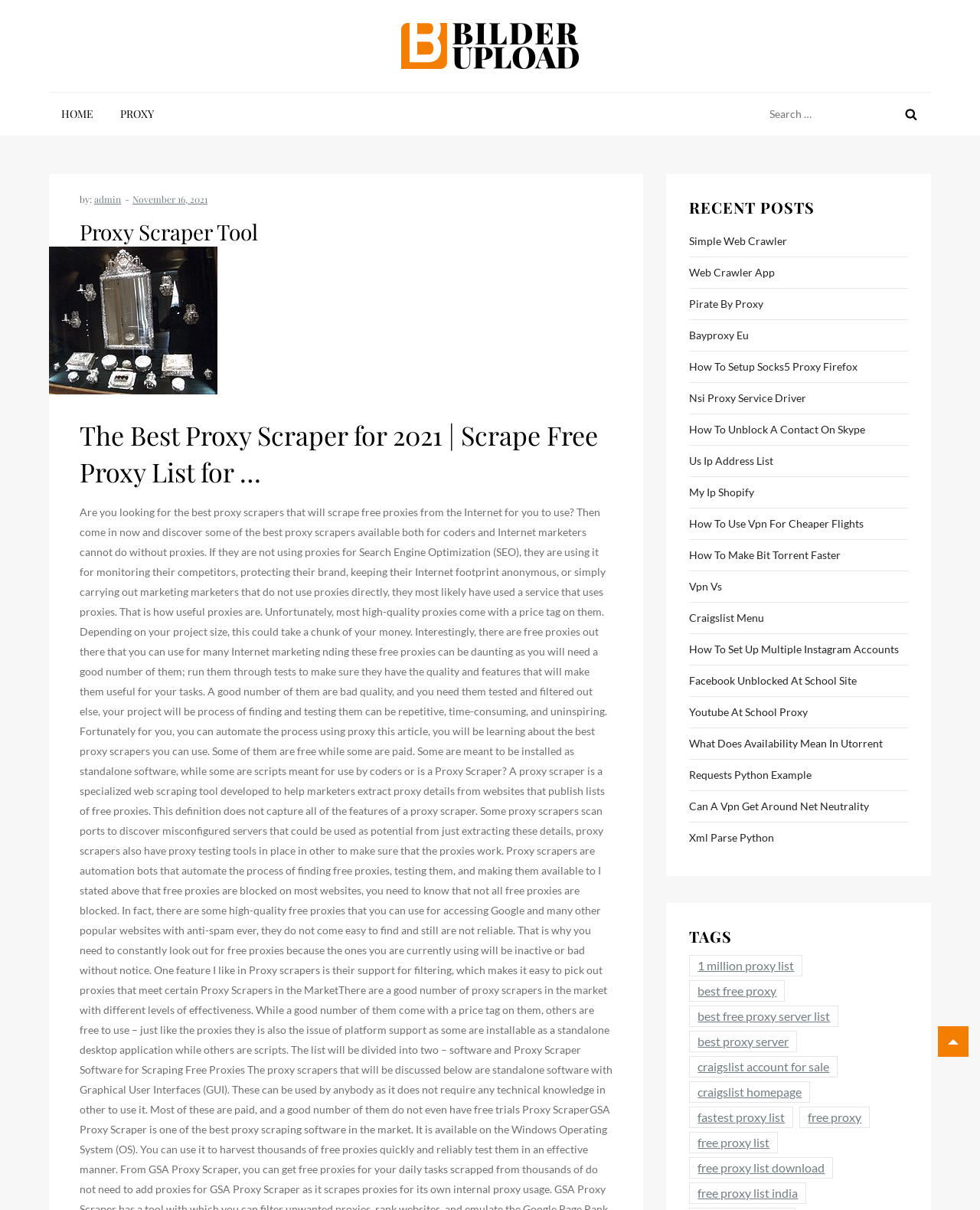What is the purpose of this webpage?
Look at the screenshot and respond with one word or a short phrase.

Proxy scraper tool